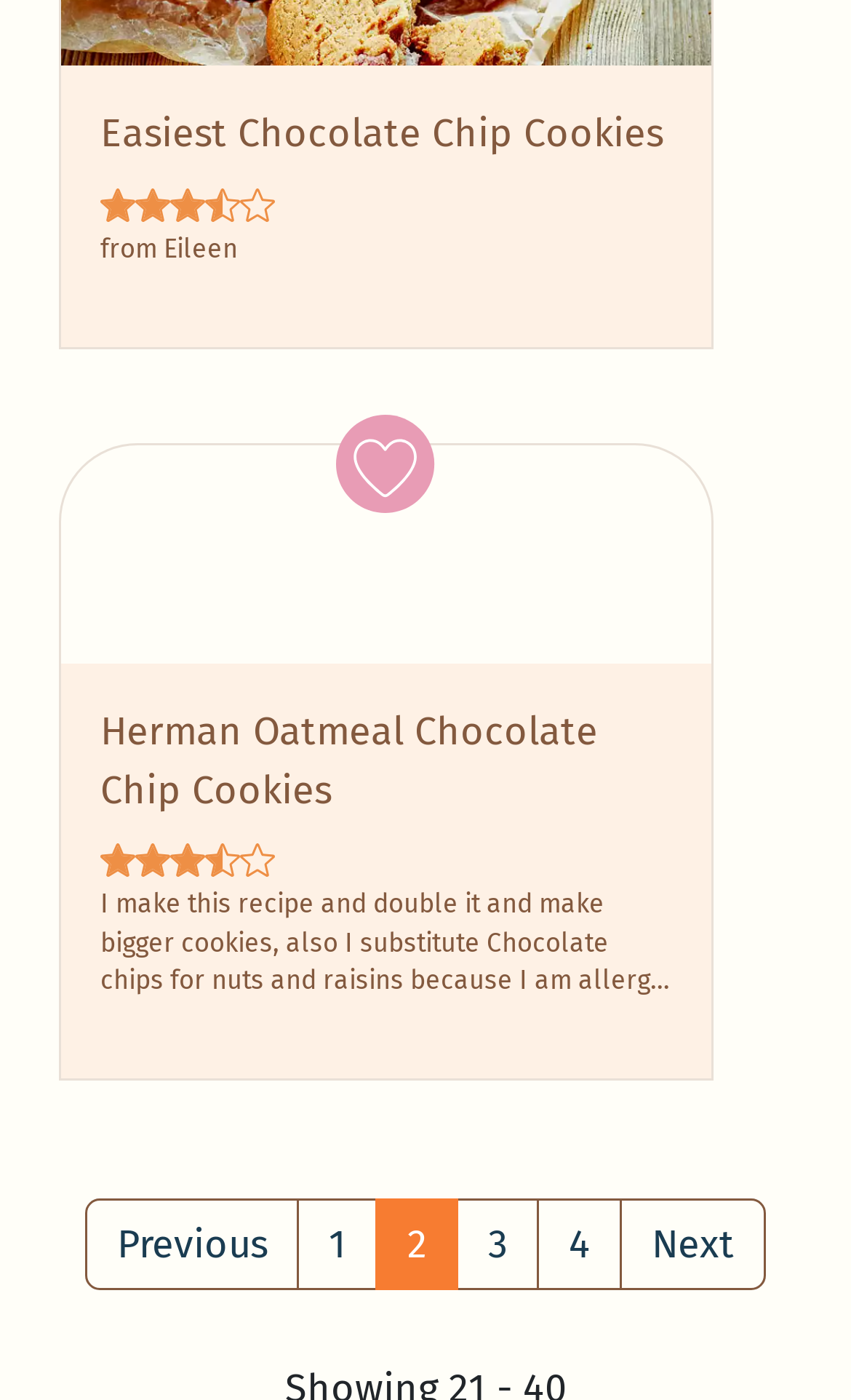Please find the bounding box coordinates (top-left x, top-left y, bottom-right x, bottom-right y) in the screenshot for the UI element described as follows: Previous

[0.1, 0.856, 0.351, 0.921]